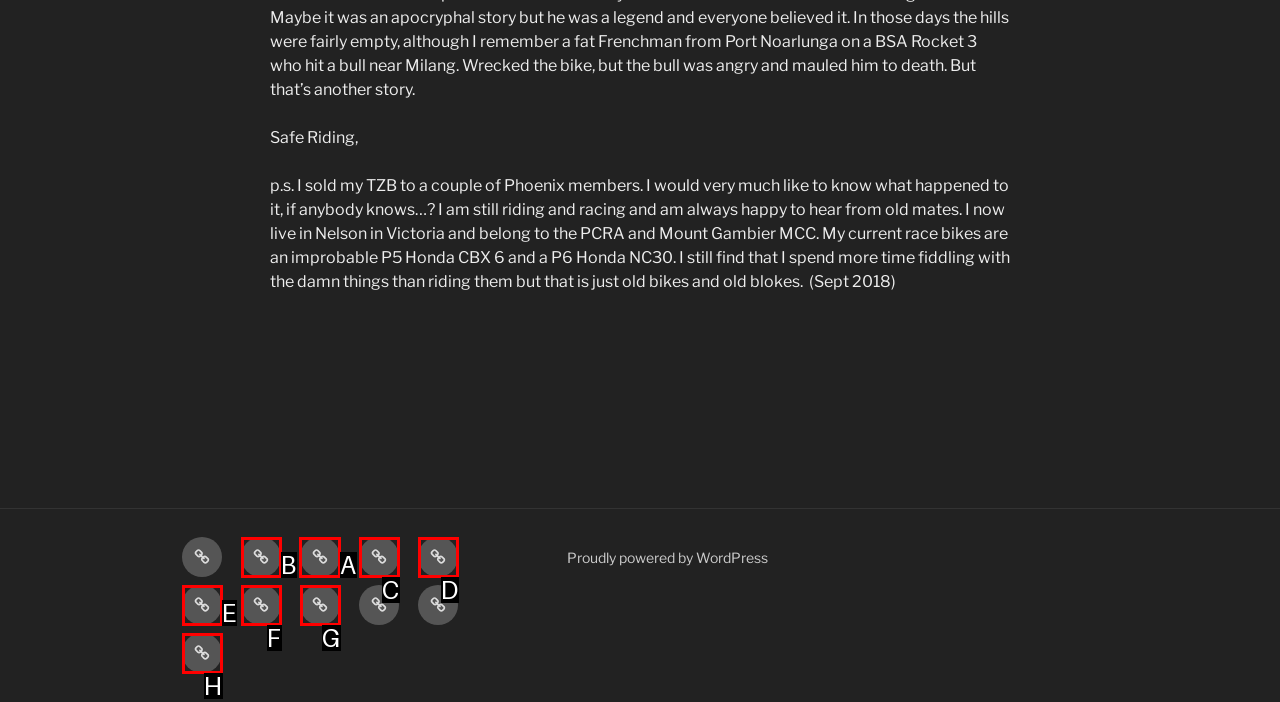Determine which UI element you should click to perform the task: view race entry
Provide the letter of the correct option from the given choices directly.

A